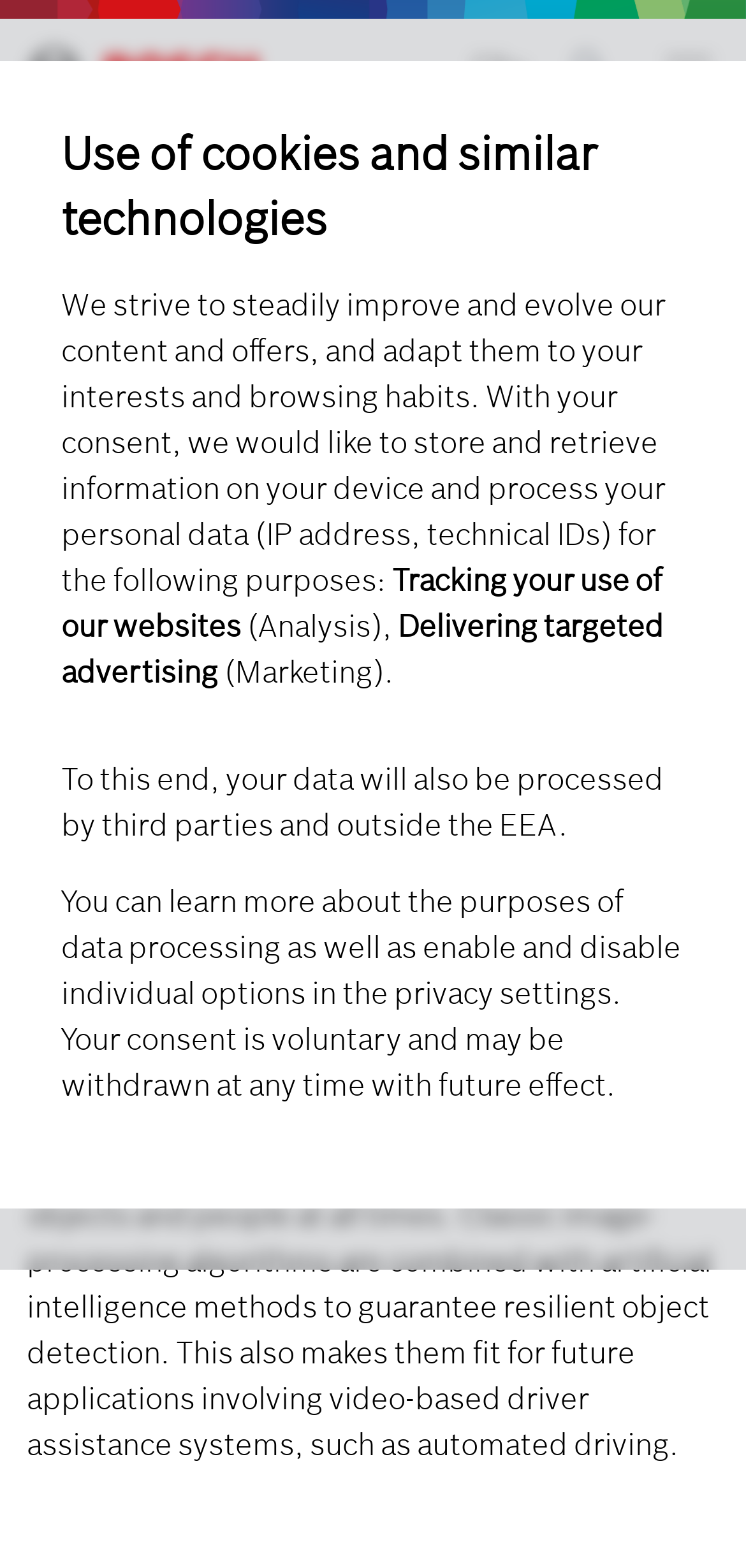Generate a thorough explanation of the webpage's elements.

The webpage is about a multi-purpose camera that combines artificial intelligence methods with image-processing algorithms. At the top left, there is a logo of "Bosch Mobility" with a link to it. Next to it, there is a link to "Contact". On the top right, there is a navigation toggle button and a button with an icon.

Below the top section, there is a large figure that spans the entire width of the page. Underneath the figure, there are four links to different sections of the page: "driver-assistance", "camera", "driver-assistance-system", and "surround-sensing".

The main content of the page starts with a heading "Multi purpose camera" followed by a subheading that explains the camera's functionality. Below the headings, there is a paragraph of text that describes the third generation of the front video camera and its role in driver assistance systems.

On the right side of the page, there is a section with a heading that is not explicitly stated, but it appears to be related to privacy settings. This section contains several paragraphs of text that explain how the website uses personal data and allows users to customize their privacy settings. There are three buttons at the bottom of this section: "Settings", "Decline all", and "Accept all", each with an accompanying icon.

Overall, the webpage has a clean and organized layout, with clear headings and concise text that explains the functionality of the multi-purpose camera and its applications in driver assistance systems.